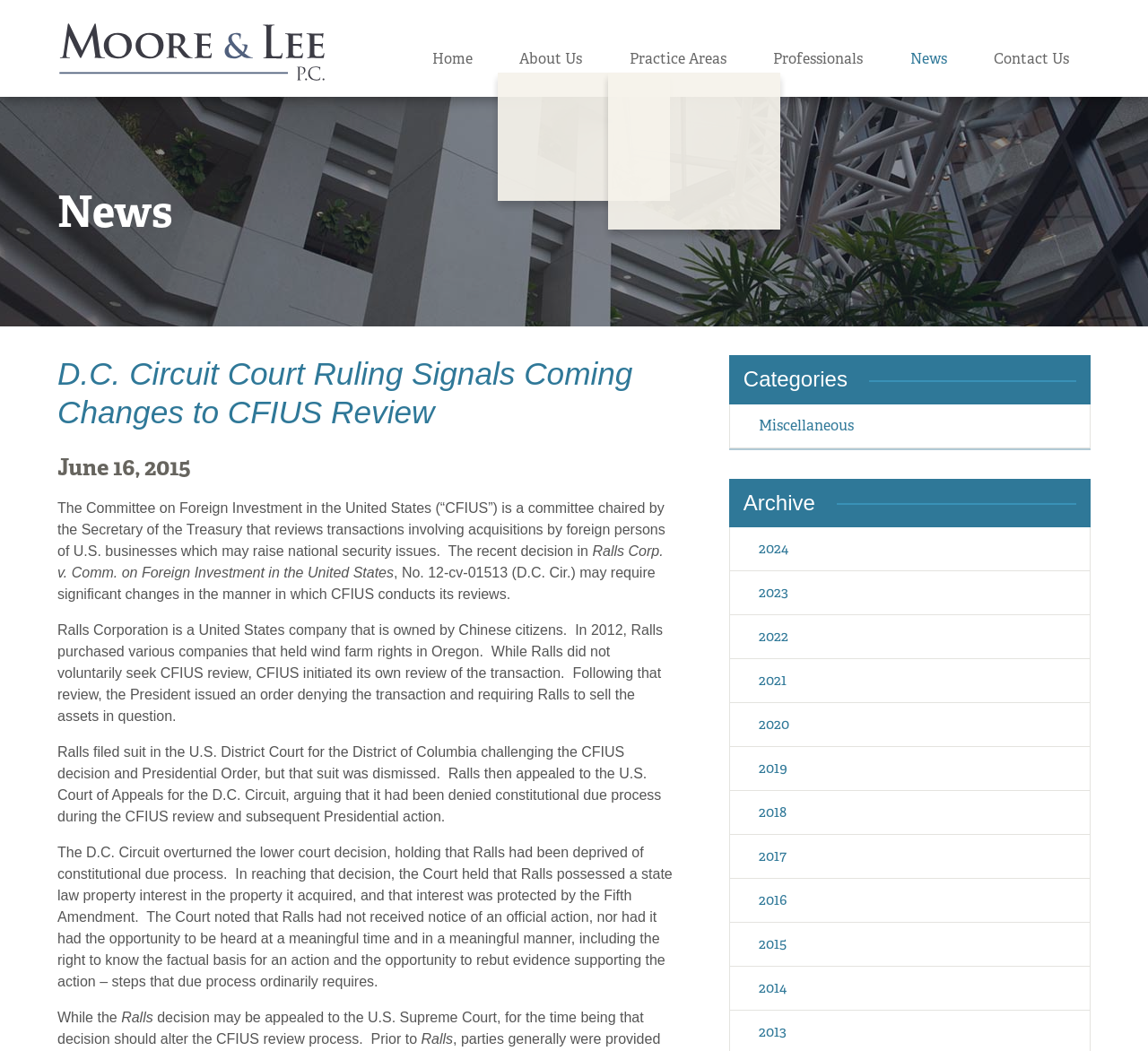Respond to the question below with a single word or phrase: What is the topic of the news article?

CFIUS Review